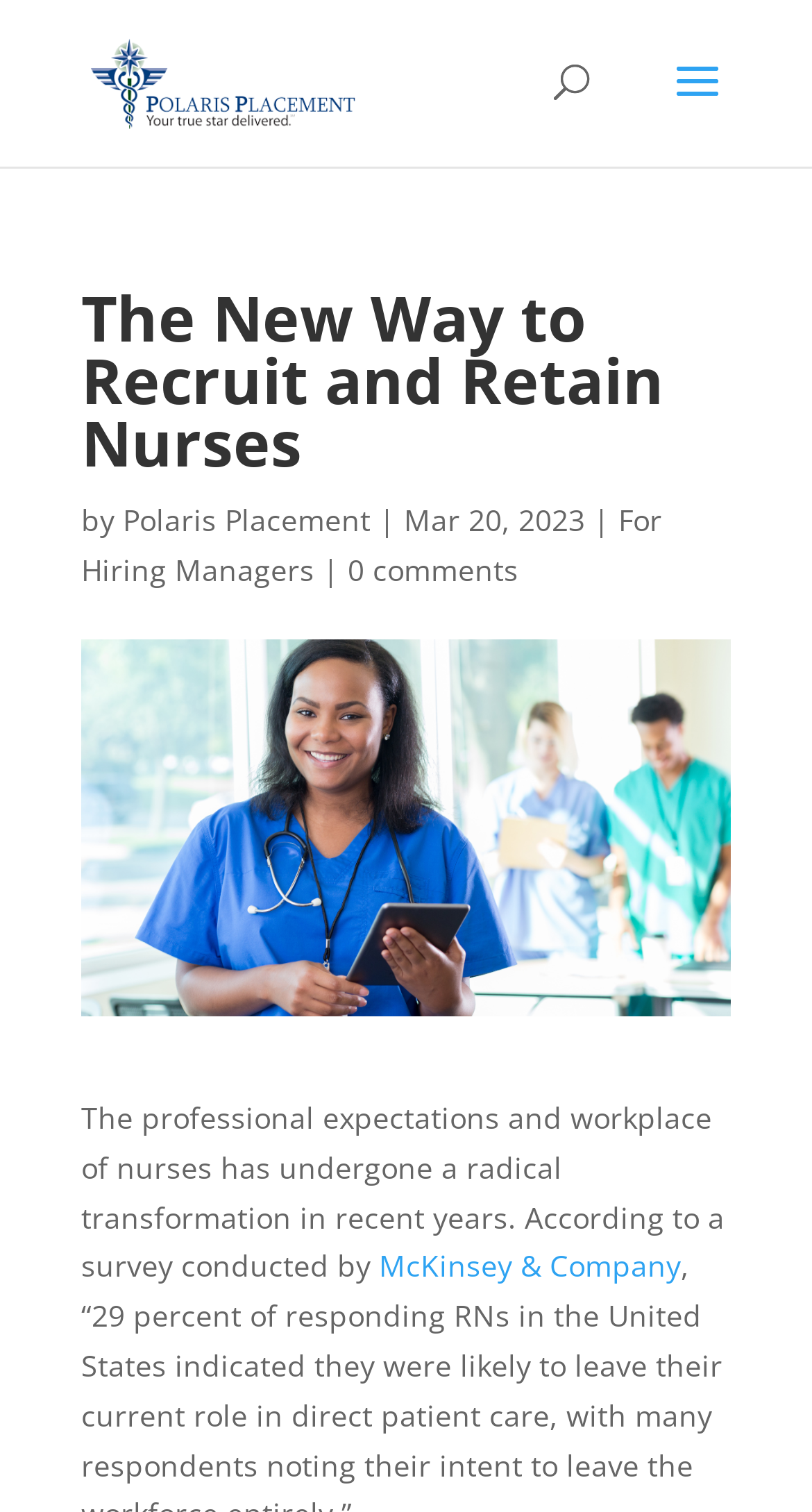Identify the bounding box for the UI element that is described as follows: "Polaris Placement".

[0.151, 0.331, 0.456, 0.357]